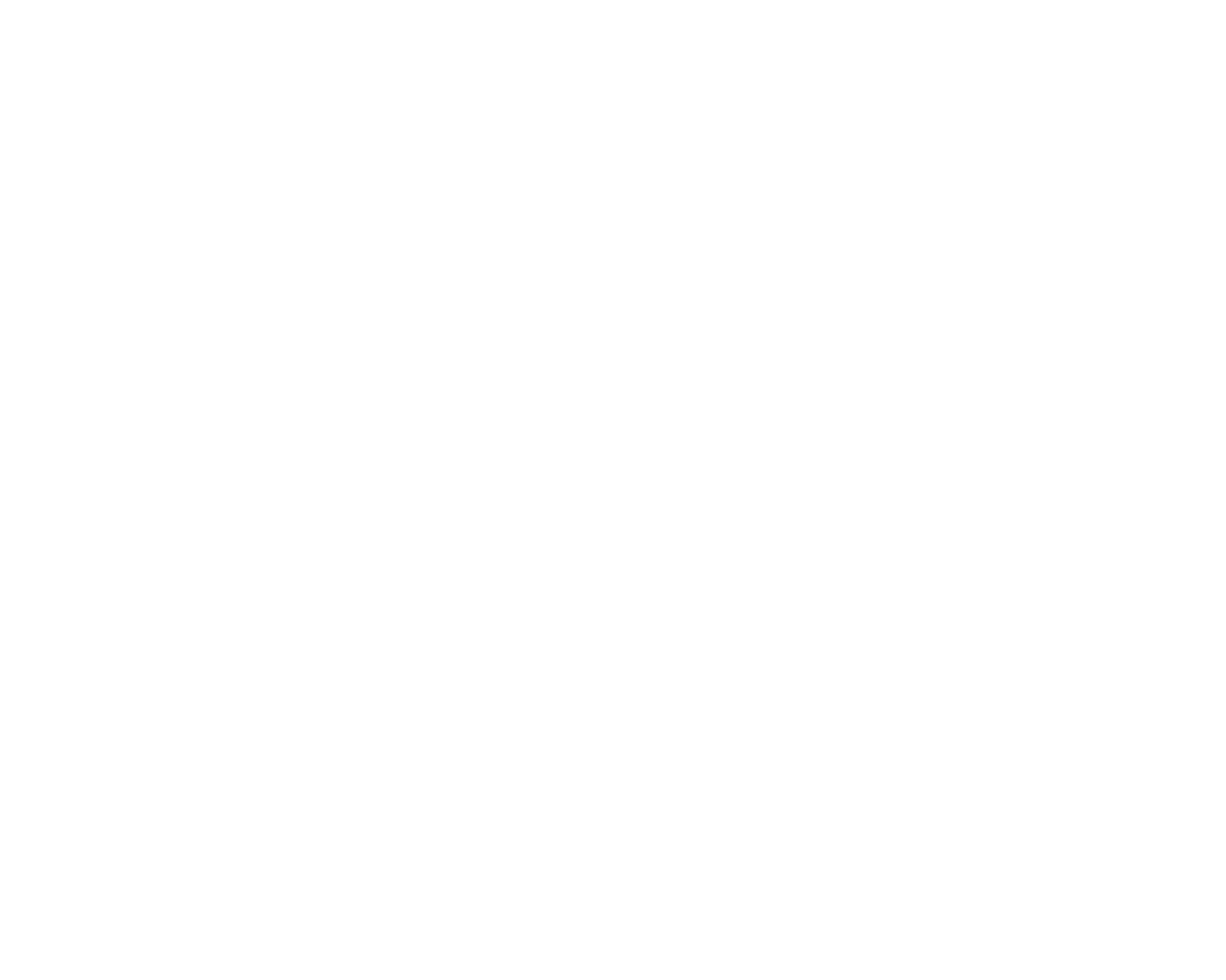Please answer the following question using a single word or phrase: 
What is the date of the blog post?

APR 12